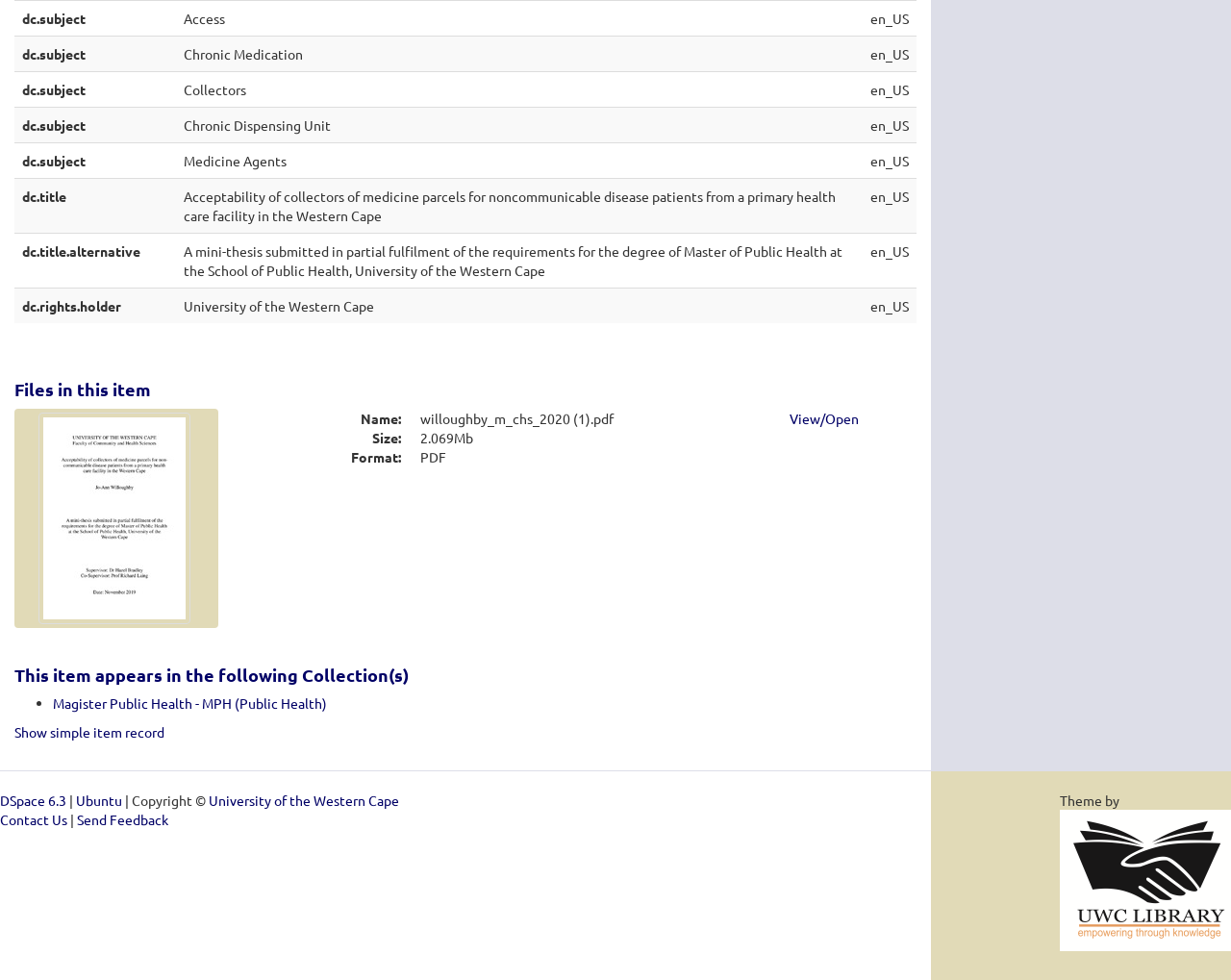Locate the bounding box coordinates of the item that should be clicked to fulfill the instruction: "Open the item in the collection".

[0.043, 0.708, 0.266, 0.726]